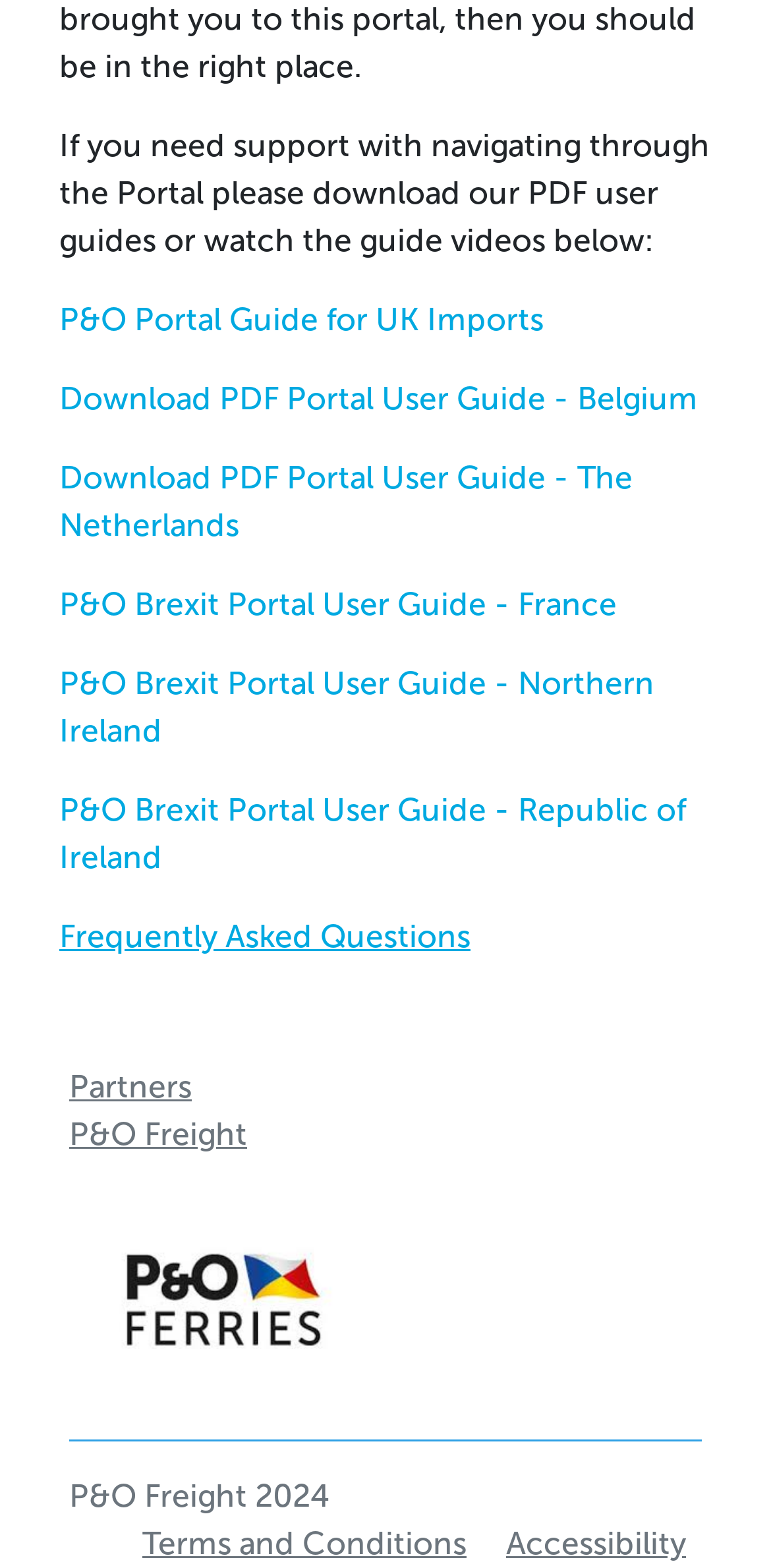Locate the bounding box of the user interface element based on this description: "Frequently Asked Questions".

[0.077, 0.585, 0.61, 0.609]